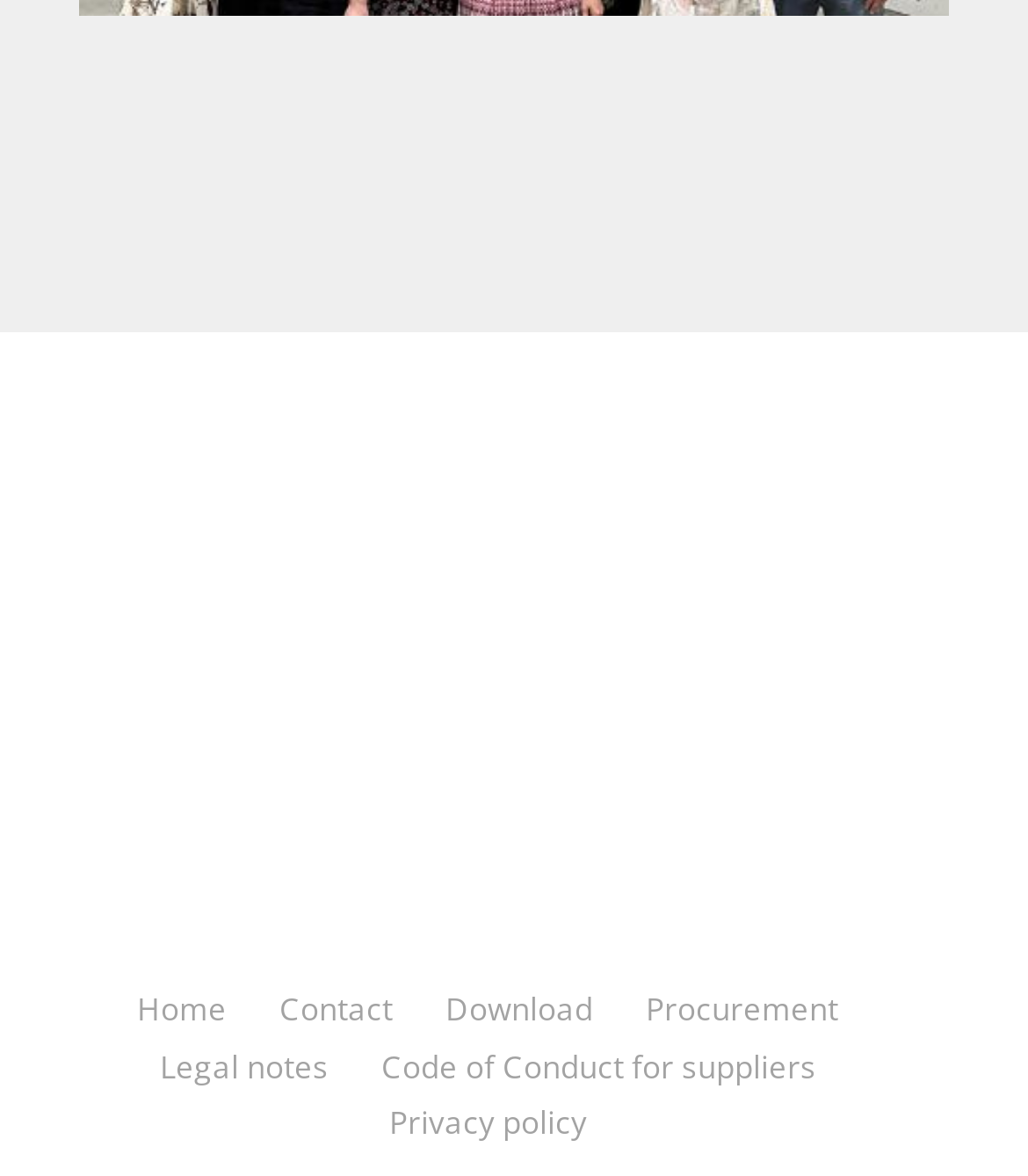How many links are there at the bottom of the webpage?
Give a one-word or short-phrase answer derived from the screenshot.

3